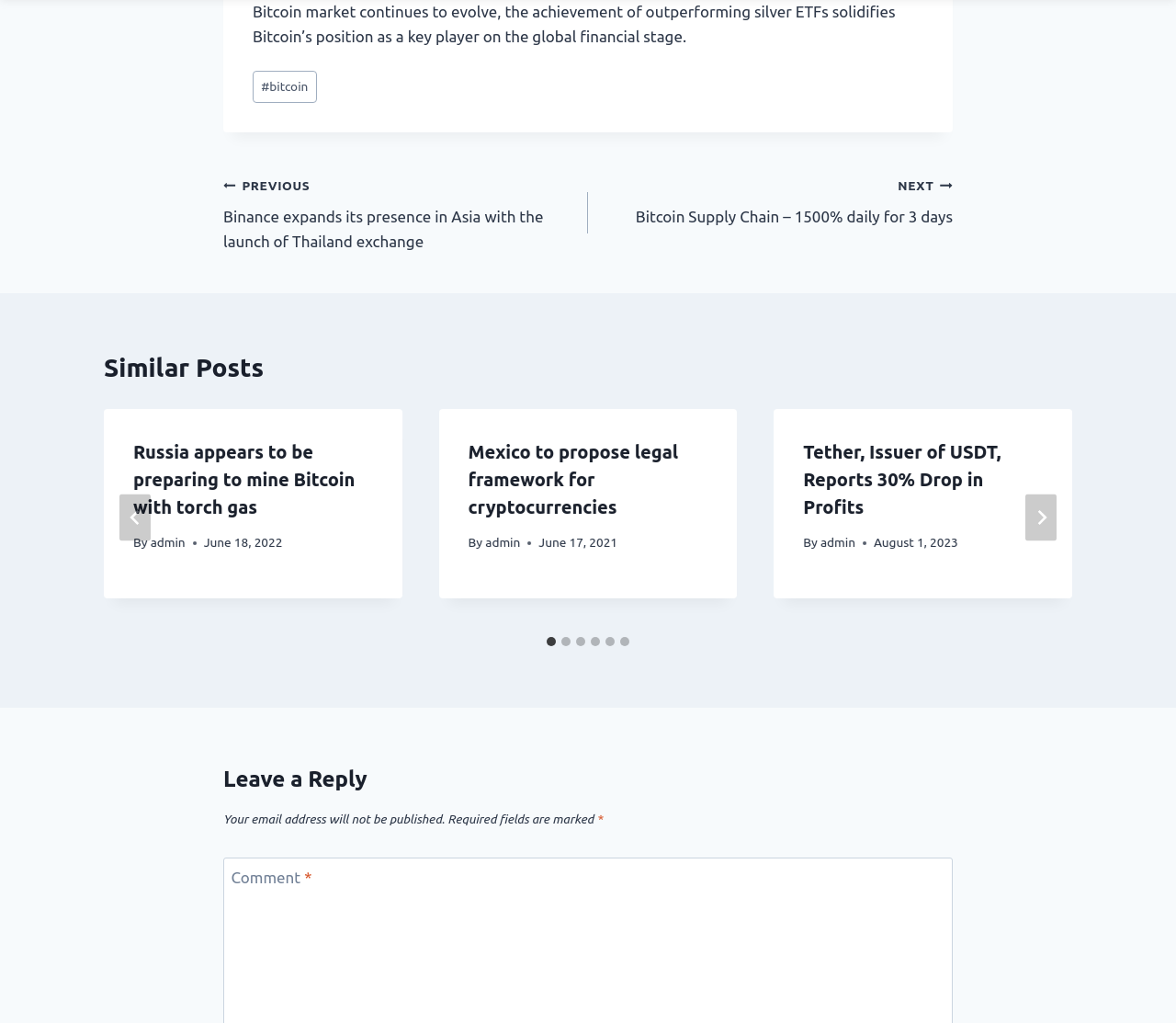What is the title of the post with the author 'admin' and published on 'June 18, 2022'?
Analyze the image and deliver a detailed answer to the question.

I found the post with the author 'admin' and published on 'June 18, 2022', and its title is 'Russia appears to be preparing to mine Bitcoin with torch gas'.